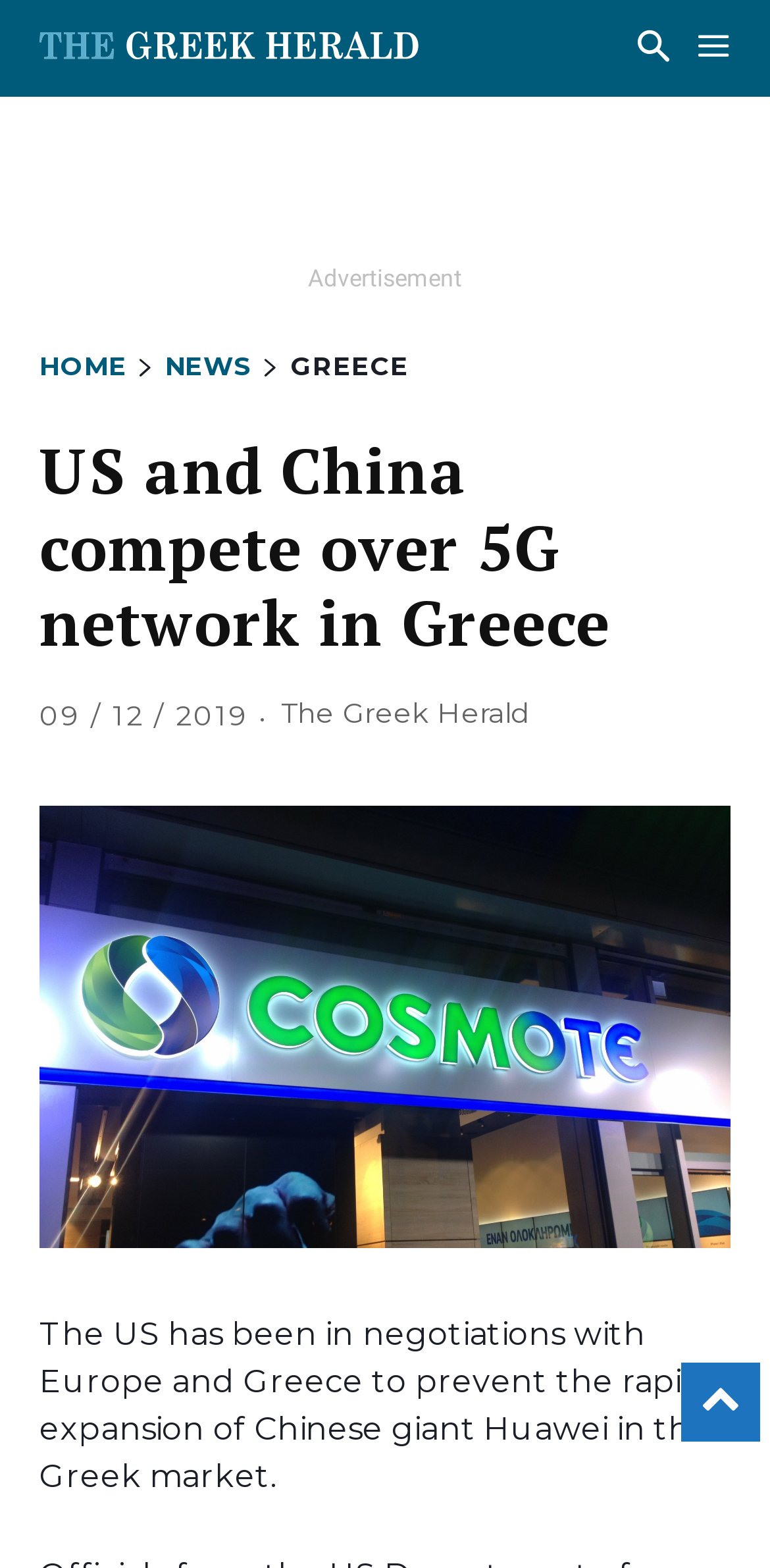Locate and generate the text content of the webpage's heading.

US and China compete over 5G network in Greece